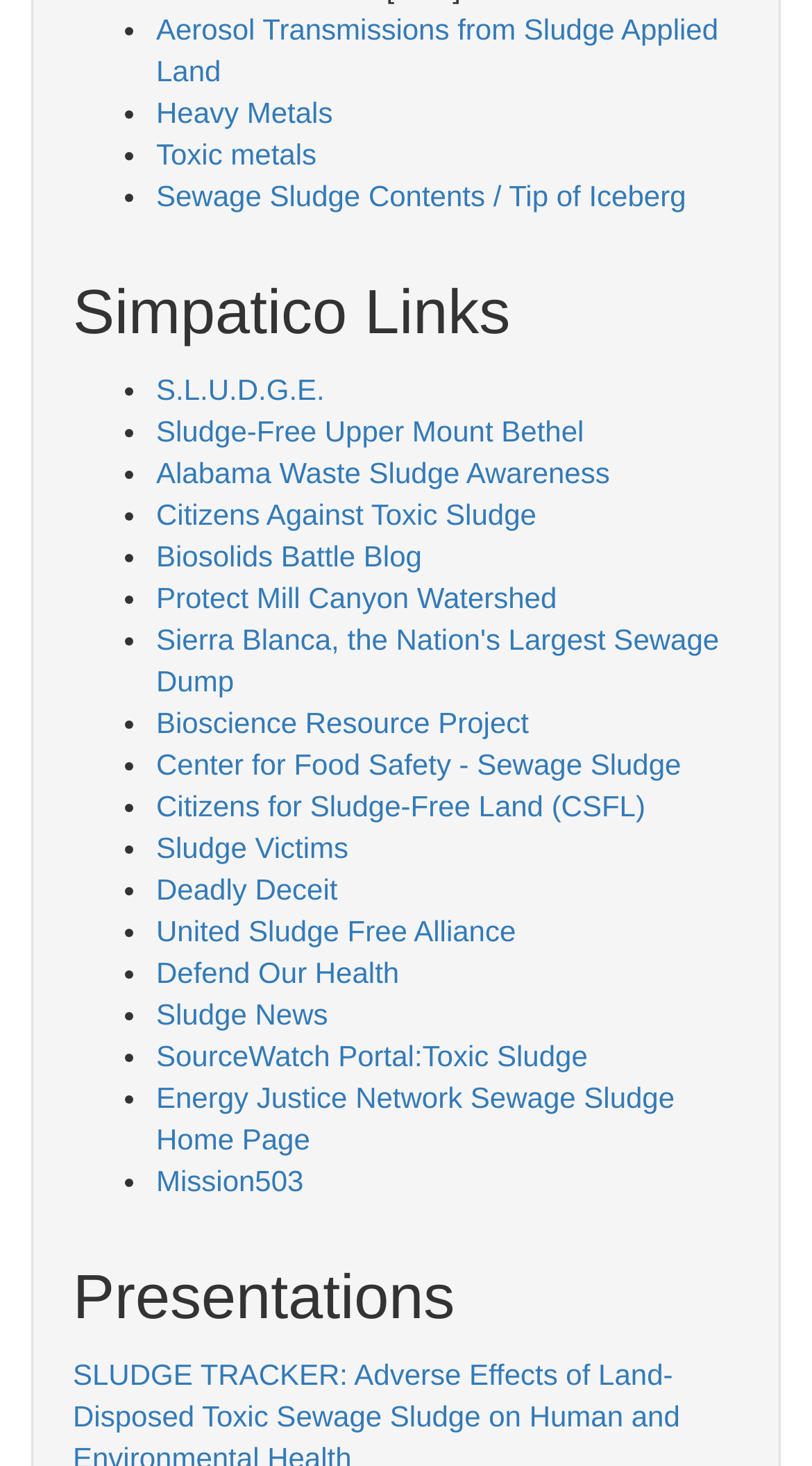Determine the bounding box coordinates for the HTML element mentioned in the following description: "Citizens for Sludge-Free Land (CSFL)". The coordinates should be a list of four floats ranging from 0 to 1, represented as [left, top, right, bottom].

[0.192, 0.538, 0.795, 0.561]